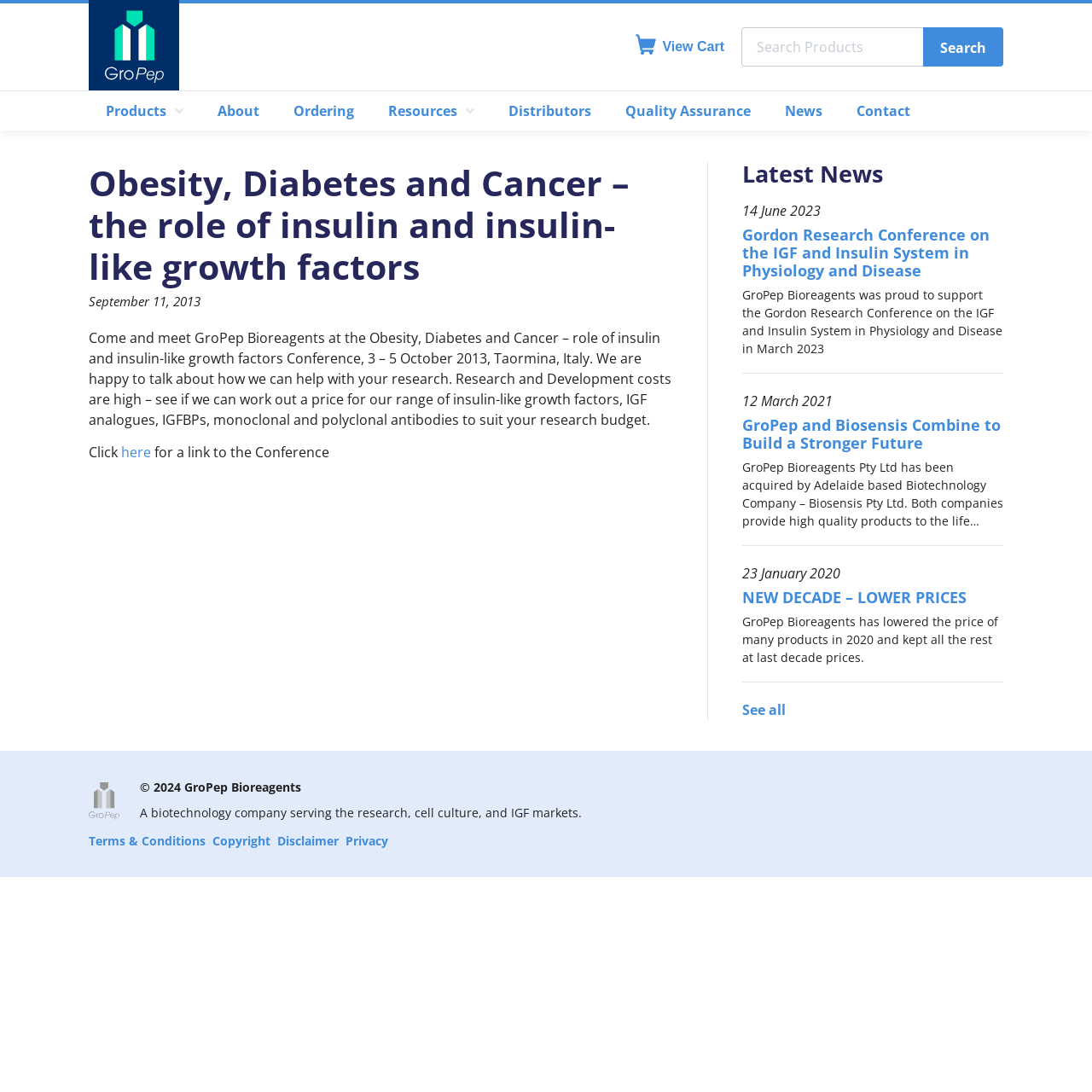Find the bounding box coordinates of the element to click in order to complete the given instruction: "Read the latest news."

[0.68, 0.185, 0.919, 0.342]